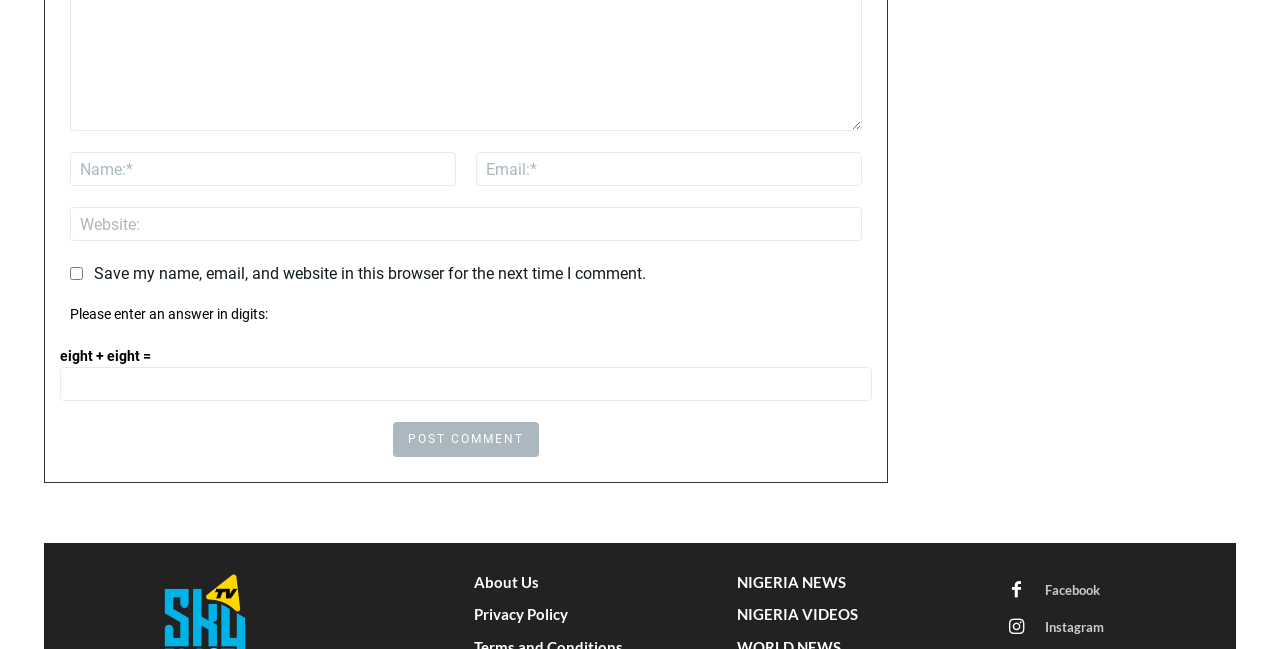Identify the bounding box coordinates of the area you need to click to perform the following instruction: "Input your email".

[0.372, 0.235, 0.674, 0.287]